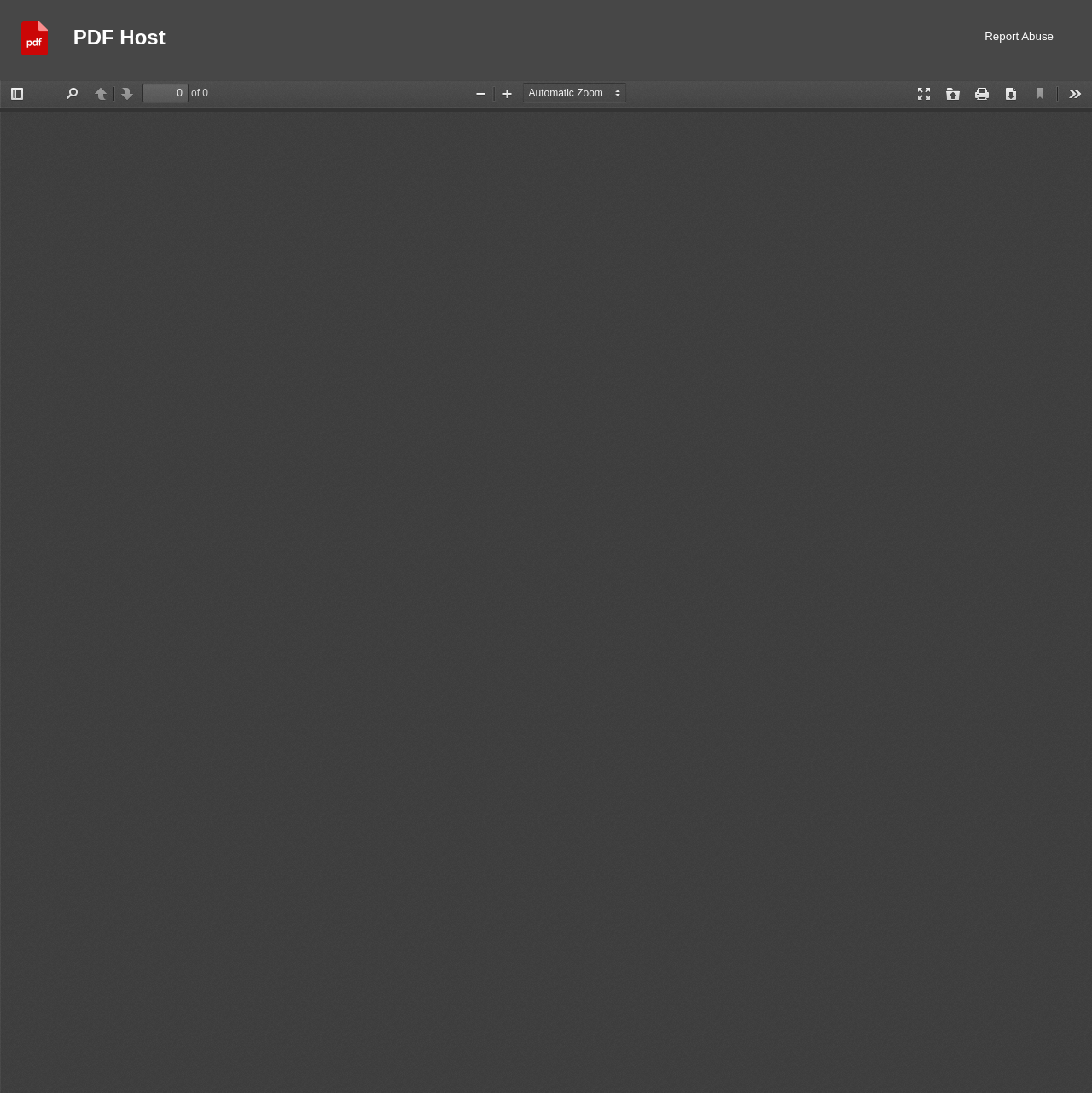Examine the screenshot and answer the question in as much detail as possible: Is the 'Previous' button enabled?

The 'Previous' button has a 'disabled' property set to 'True', indicating that it is not enabled.